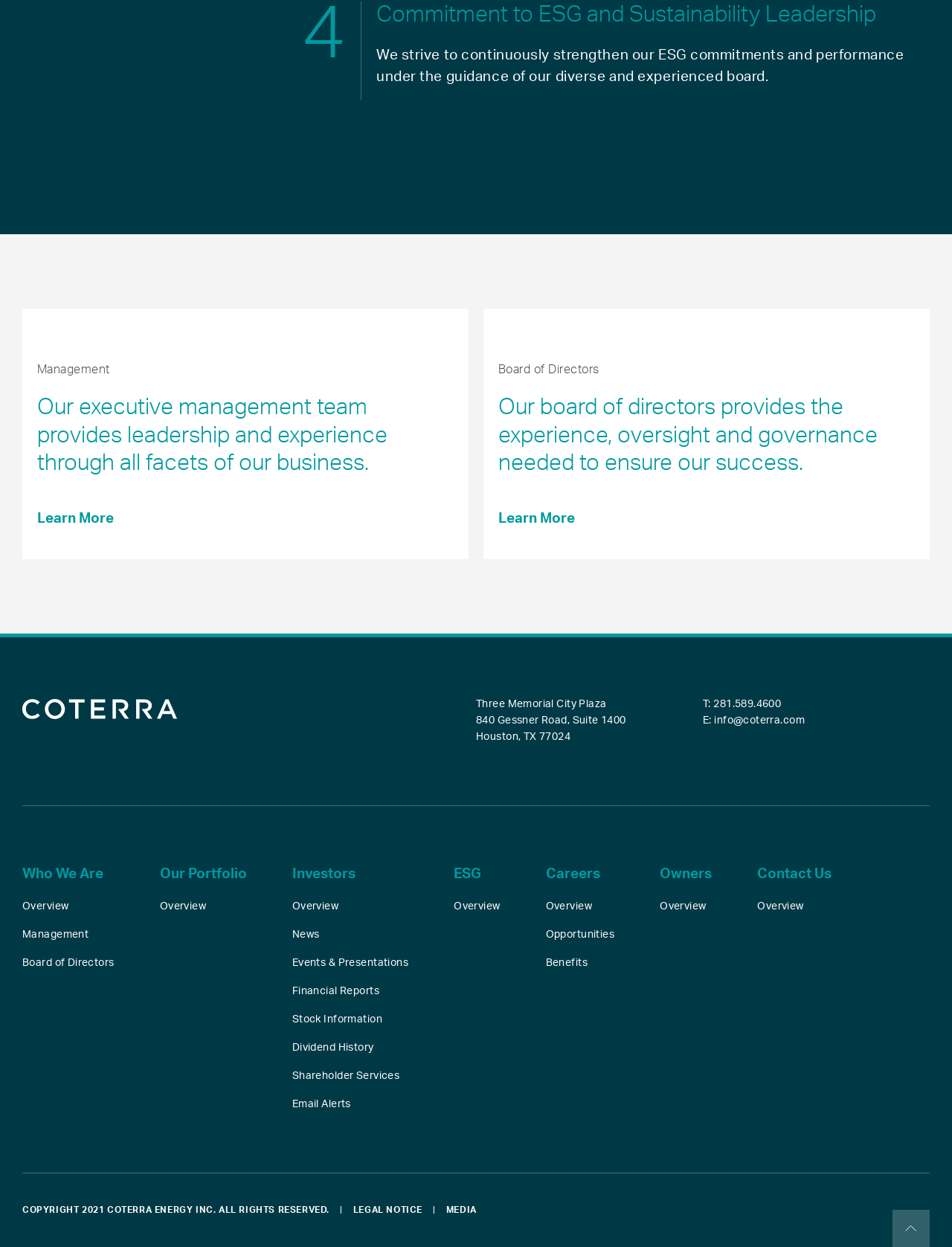Please locate the clickable area by providing the bounding box coordinates to follow this instruction: "Contact us".

[0.796, 0.696, 0.874, 0.707]